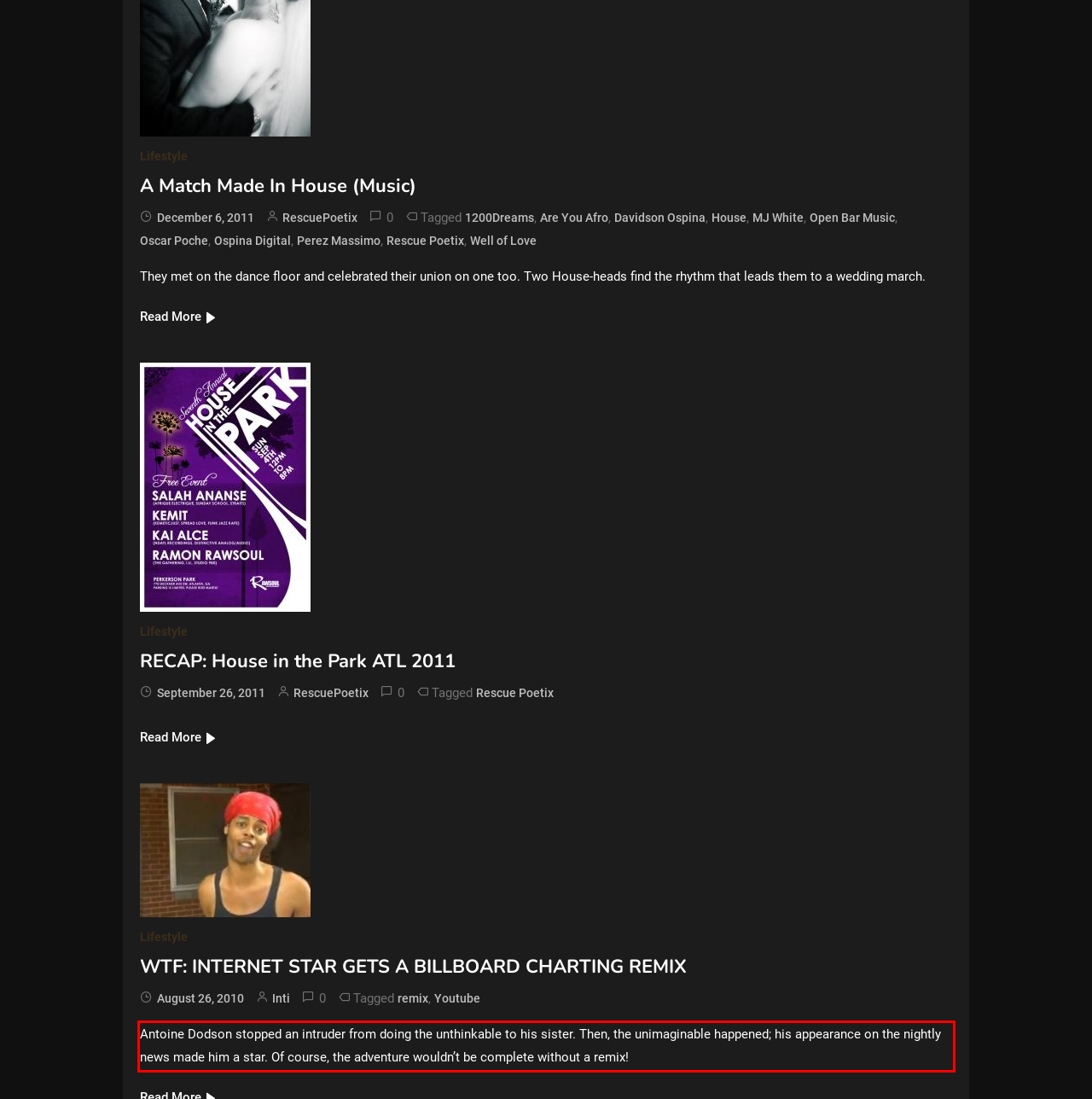You have a screenshot of a webpage, and there is a red bounding box around a UI element. Utilize OCR to extract the text within this red bounding box.

Antoine Dodson stopped an intruder from doing the unthinkable to his sister. Then, the unimaginable happened; his appearance on the nightly news made him a star. Of course, the adventure wouldn’t be complete without a remix!